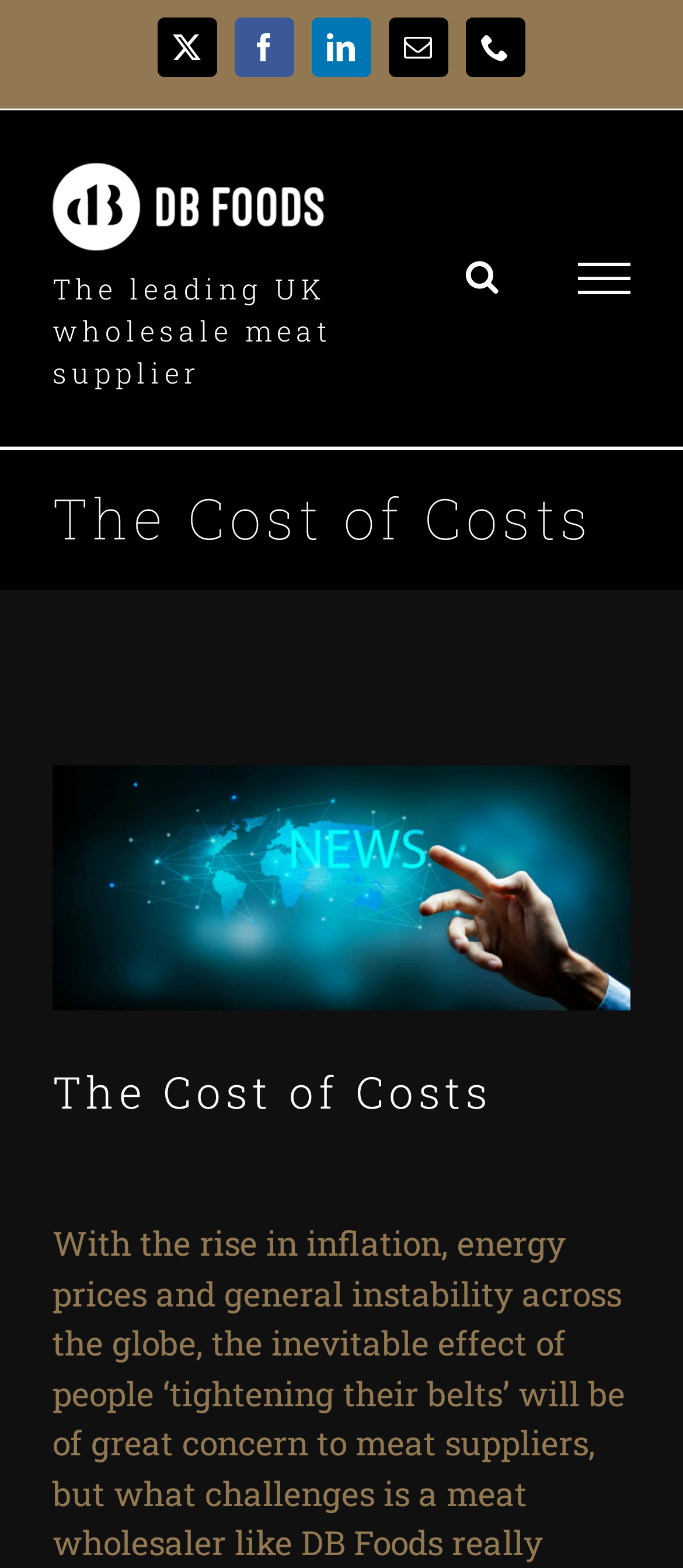How many social media links are there?
Answer the question with a detailed explanation, including all necessary information.

I counted the number of social media links by looking at the links with icons, which are ' Facebook', ' LinkedIn', and ' Email'. There are three social media links in total.